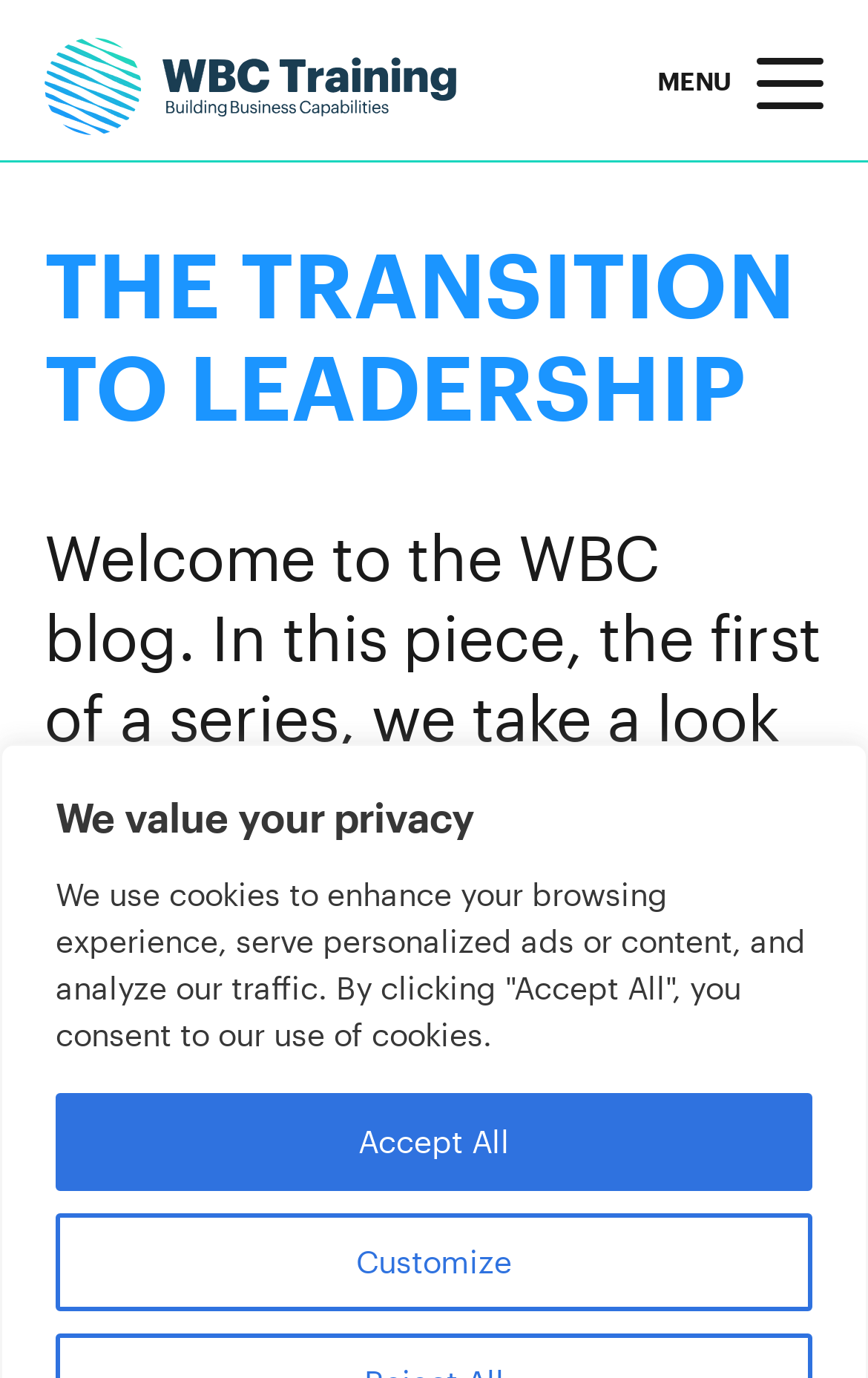Please determine the bounding box coordinates for the UI element described as: "Insights & Webinars".

[0.0, 0.118, 1.0, 0.2]